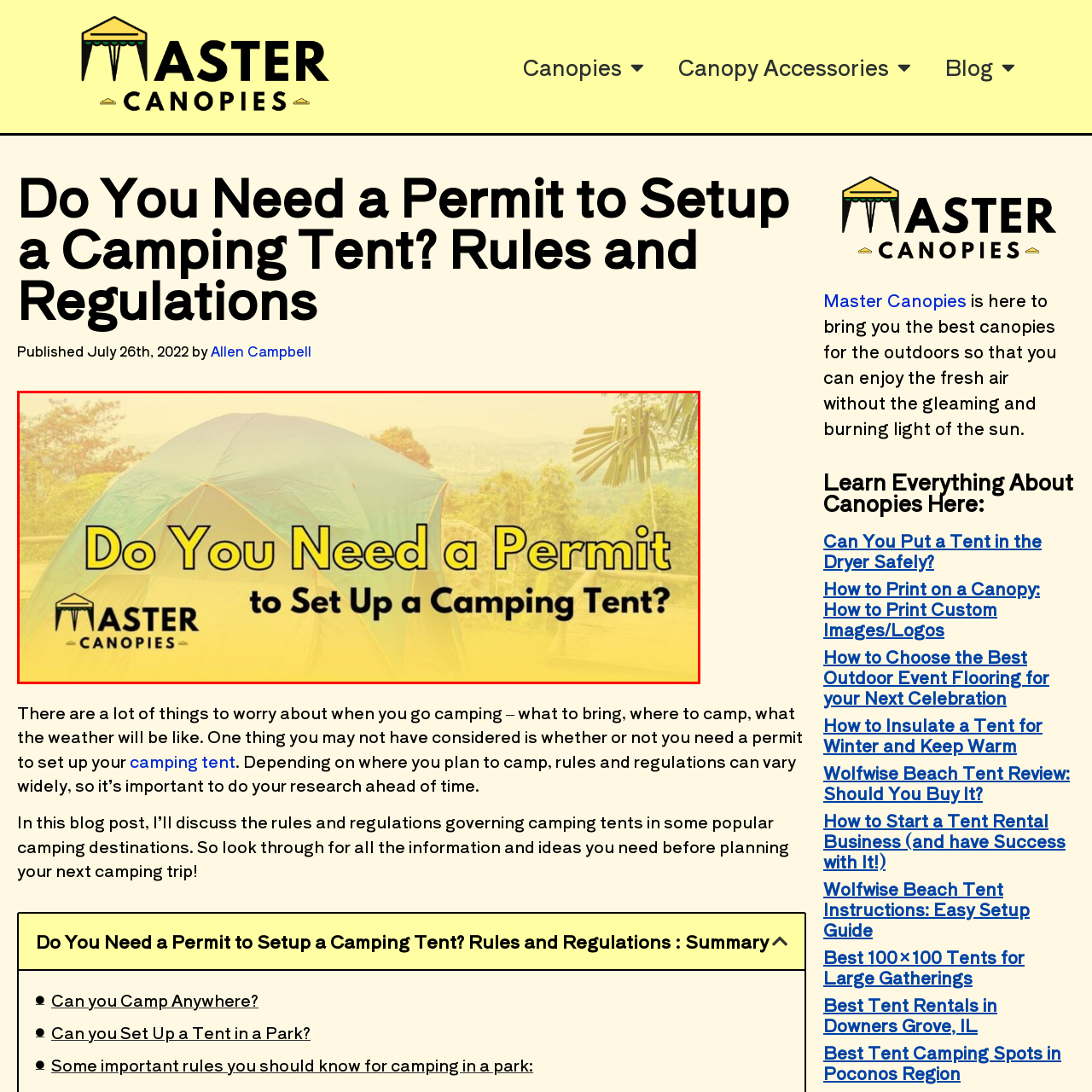Offer a detailed account of what is shown inside the red bounding box.

The image features a colorful camping tent set against a serene outdoor backdrop, highlighting the importance of understanding camping regulations. Prominently displayed in bold typography is the question, "Do You Need a Permit to Set Up a Camping Tent?" Below the text, the logo of "Master Canopies" adds a professional branding element, suggesting the company's expertise in canopies and outdoor solutions. The background is softly blurred, emphasizing the tent while evoking a sense of adventure and the great outdoors. This visual serves as an engaging prompt for readers to explore the rules and regulations regarding camping tent setups, encouraging them to consider the necessary permits based on their camping destination.